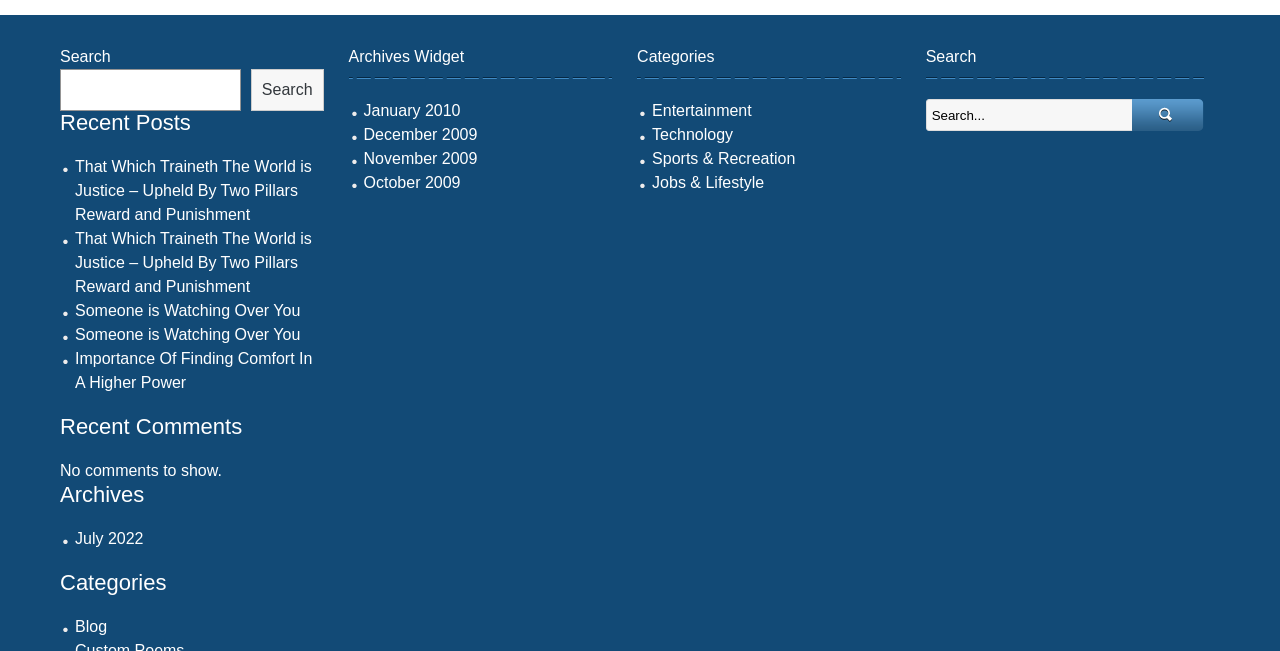How many comments are shown on the webpage?
Refer to the image and give a detailed response to the question.

The 'Recent Comments' section displays a message 'No comments to show.', indicating that there are no comments to display on the webpage.